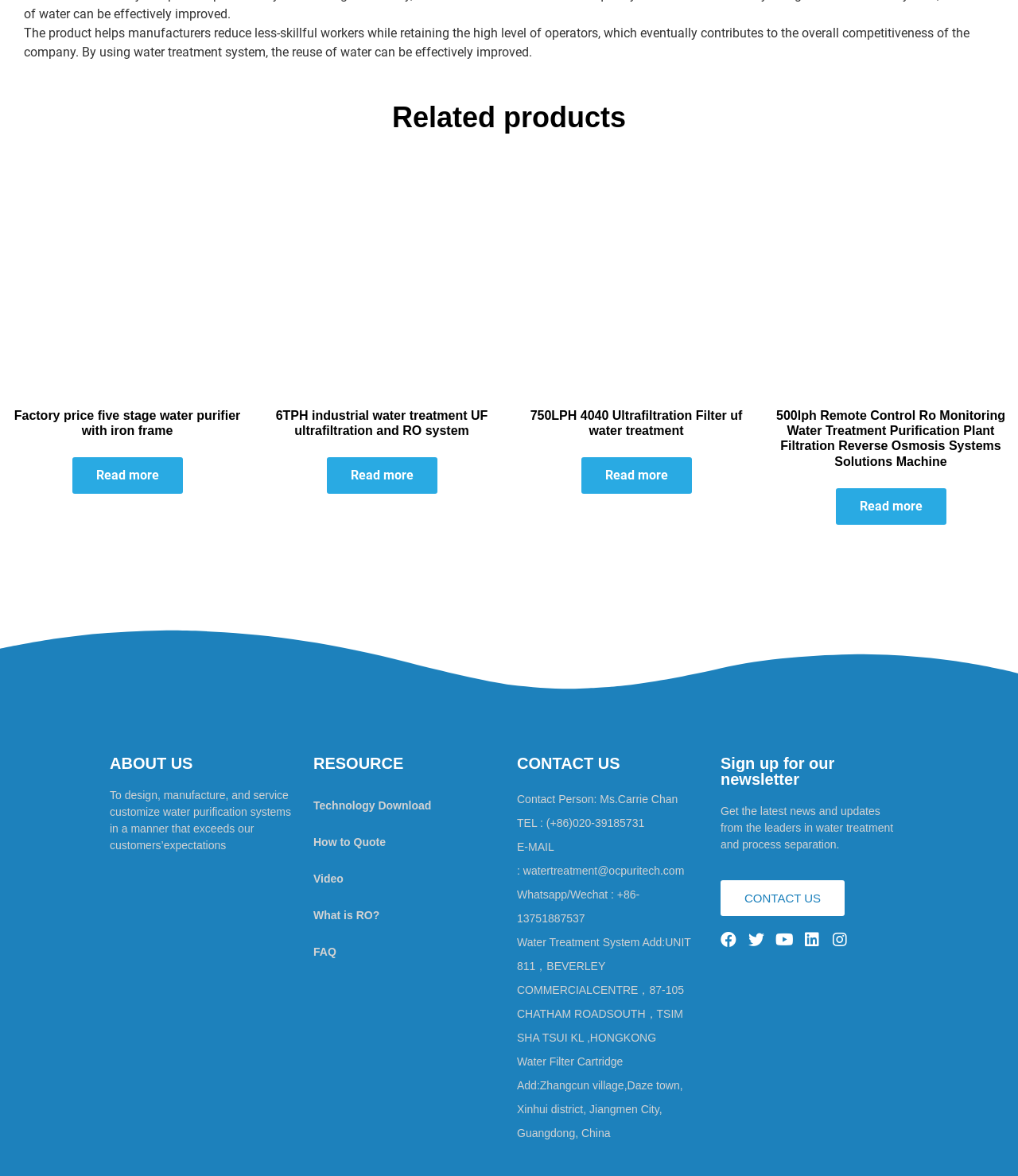What is the purpose of the 'Sign up for our newsletter' section?
Based on the screenshot, answer the question with a single word or phrase.

Get latest news and updates